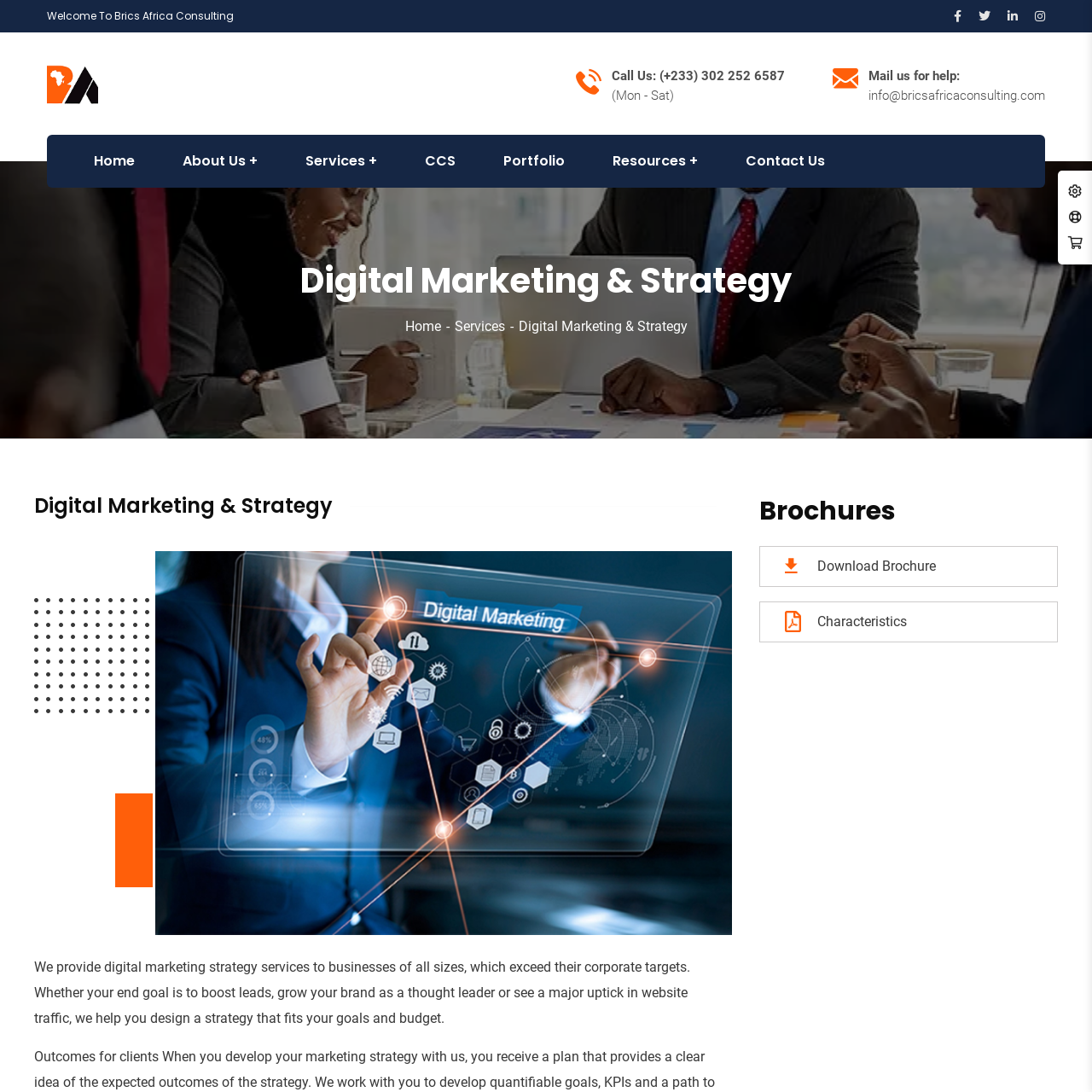What is the tone of the webpage design?
Look at the image surrounded by the red border and respond with a one-word or short-phrase answer based on your observation.

Modern and professional